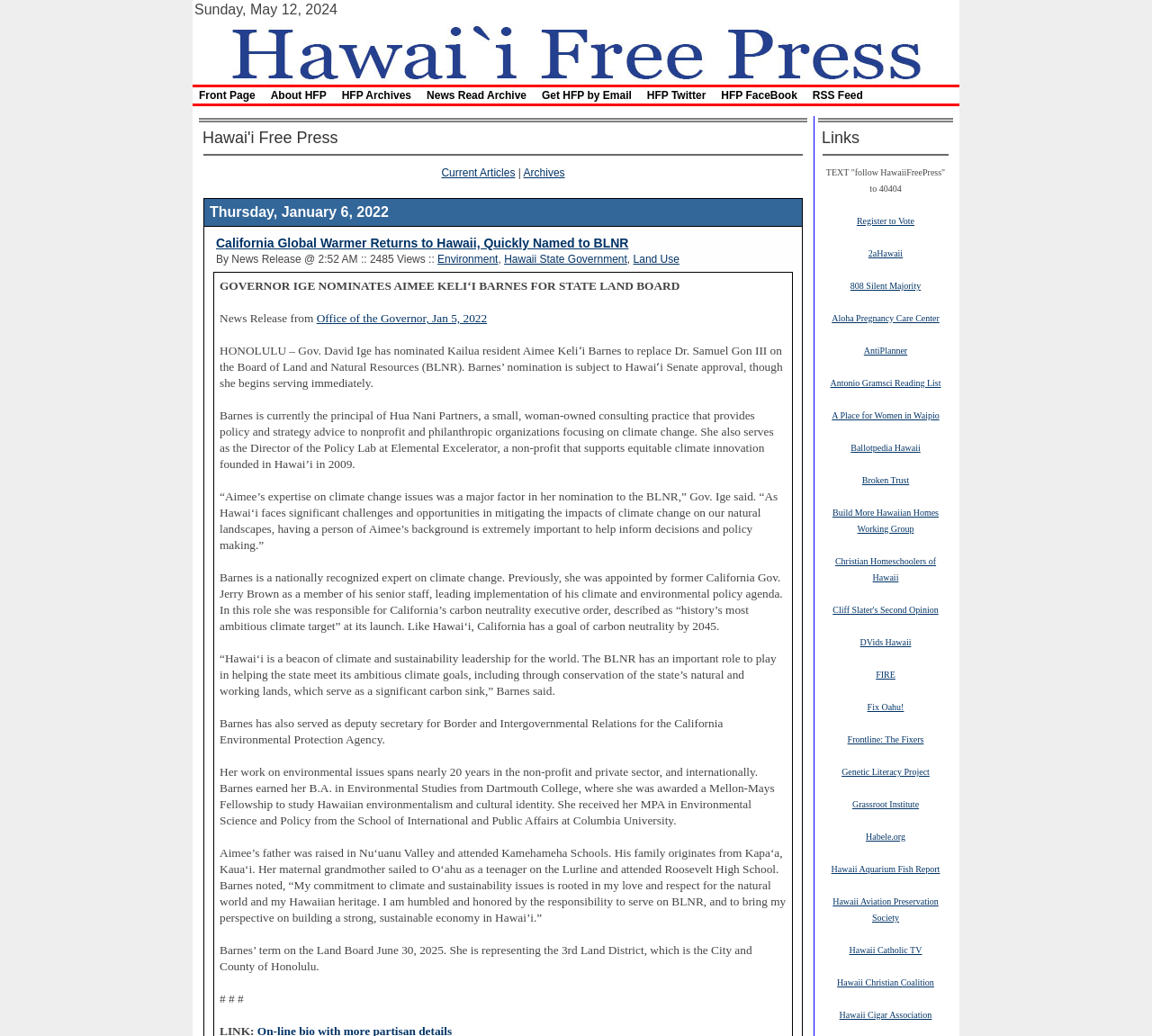Mark the bounding box of the element that matches the following description: "Register to Vote".

[0.744, 0.207, 0.794, 0.219]